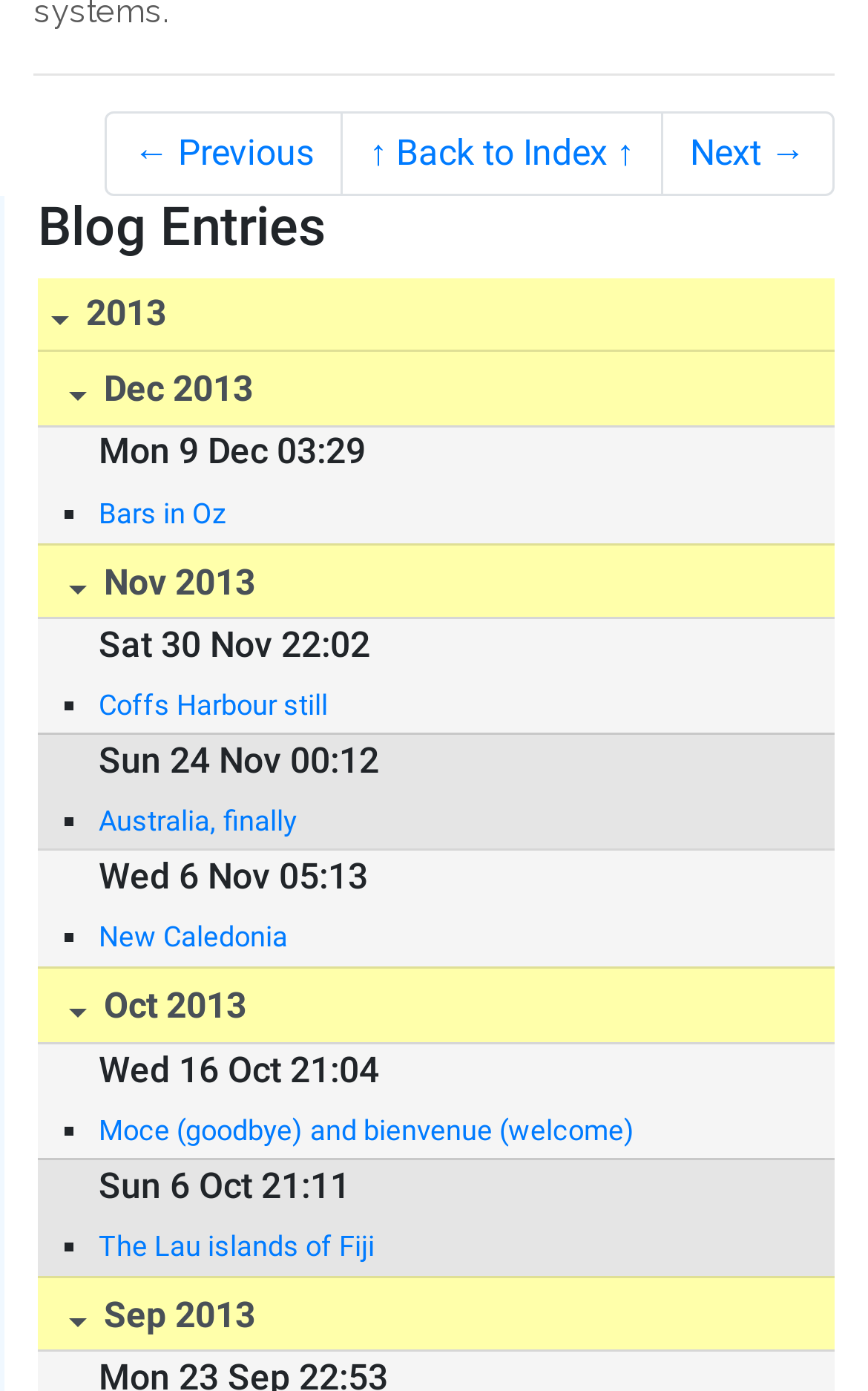Identify the bounding box coordinates of the clickable section necessary to follow the following instruction: "Go back to previous page". The coordinates should be presented as four float numbers from 0 to 1, i.e., [left, top, right, bottom].

[0.121, 0.08, 0.395, 0.141]